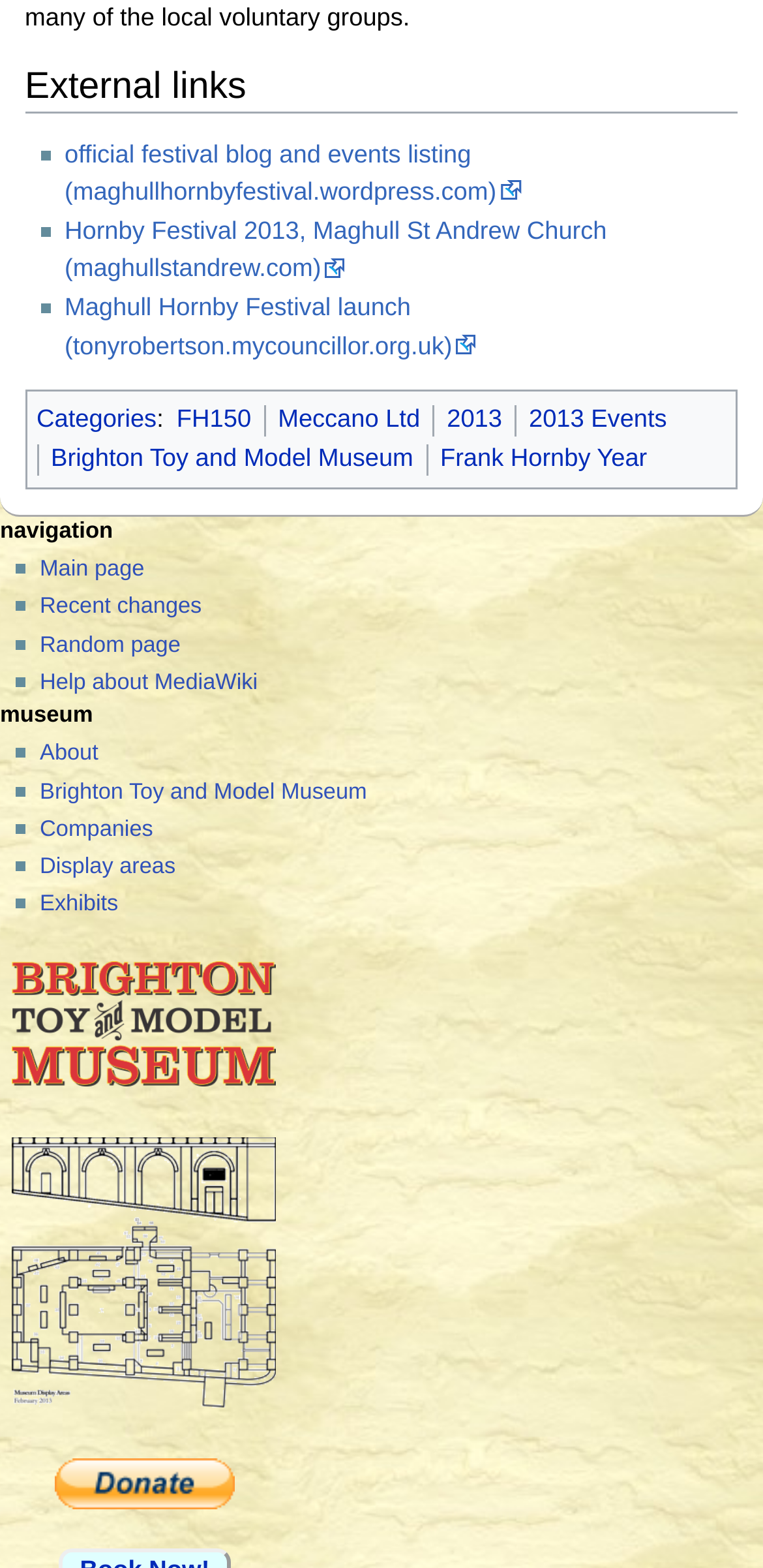Using the format (top-left x, top-left y, bottom-right x, bottom-right y), provide the bounding box coordinates for the described UI element. All values should be floating point numbers between 0 and 1: Main page

[0.052, 0.356, 0.189, 0.371]